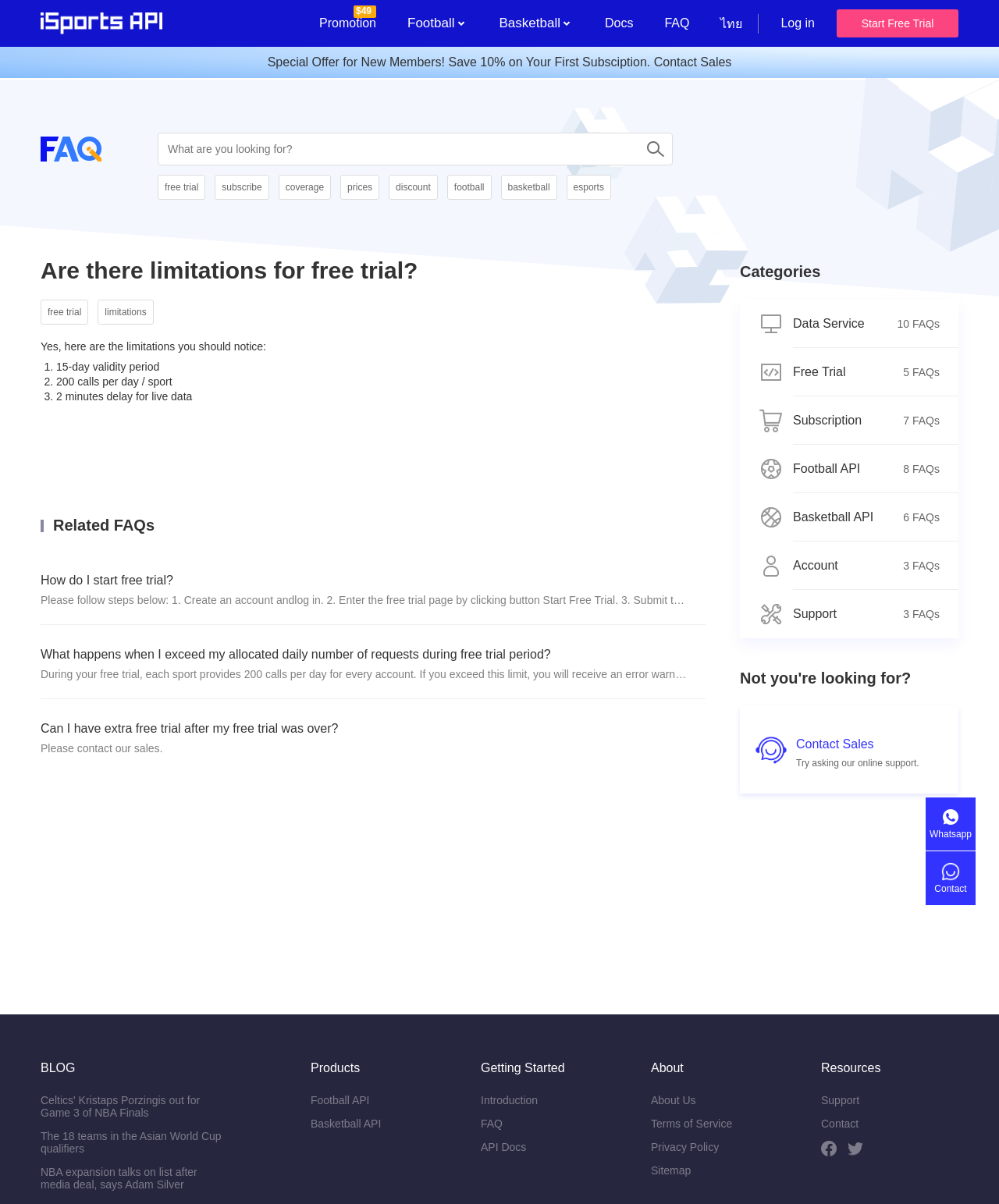Using the information shown in the image, answer the question with as much detail as possible: What is the purpose of the 'Start Free Trial' button?

I inferred the purpose of the 'Start Free Trial' button by looking at its text and its position on the webpage, which suggests that it is a call-to-action to start a free trial of the iSports API service.